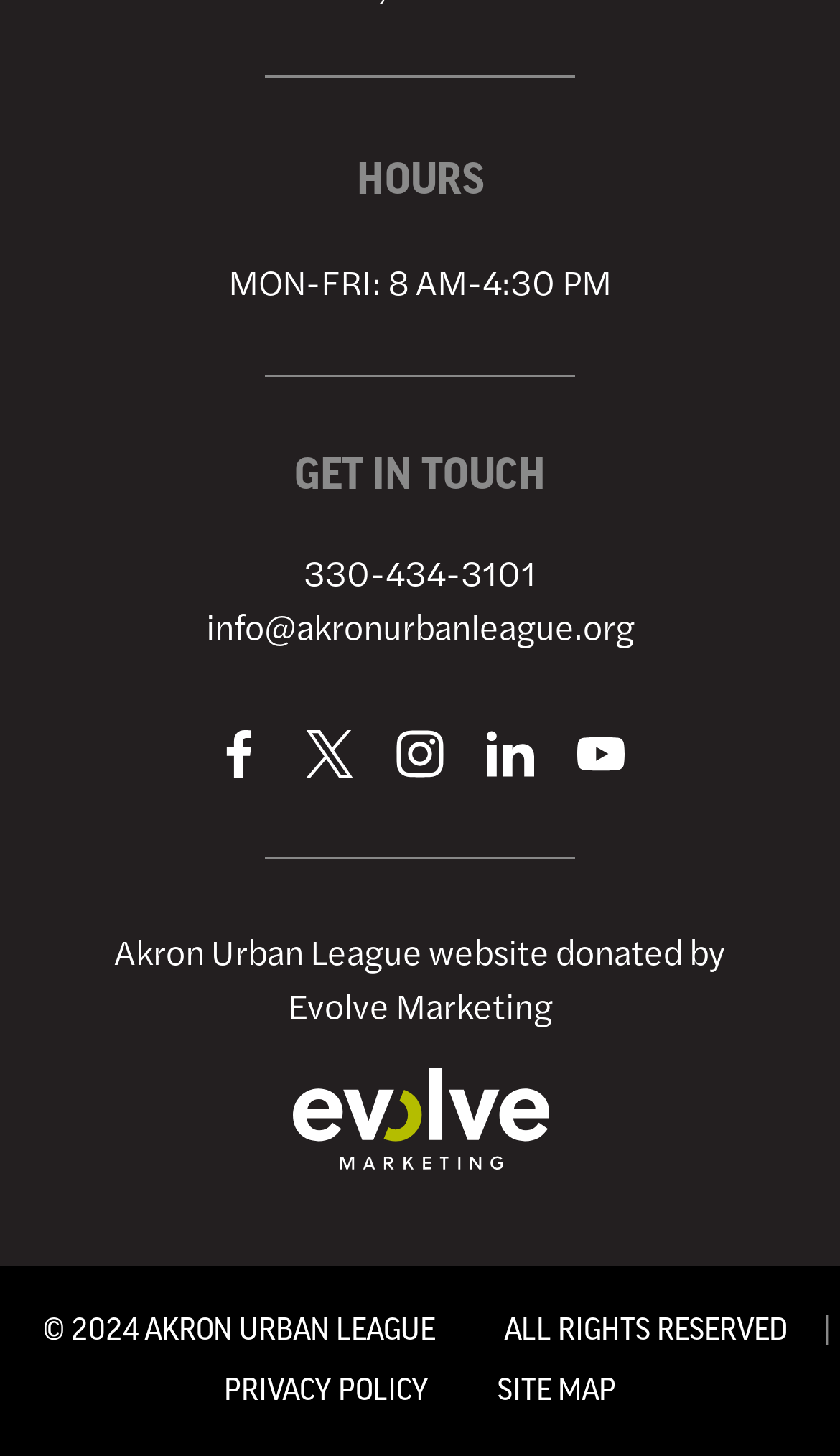Please find the bounding box coordinates of the element that you should click to achieve the following instruction: "go to youtube channel". The coordinates should be presented as four float numbers between 0 and 1: [left, top, right, bottom].

[0.667, 0.501, 0.744, 0.544]